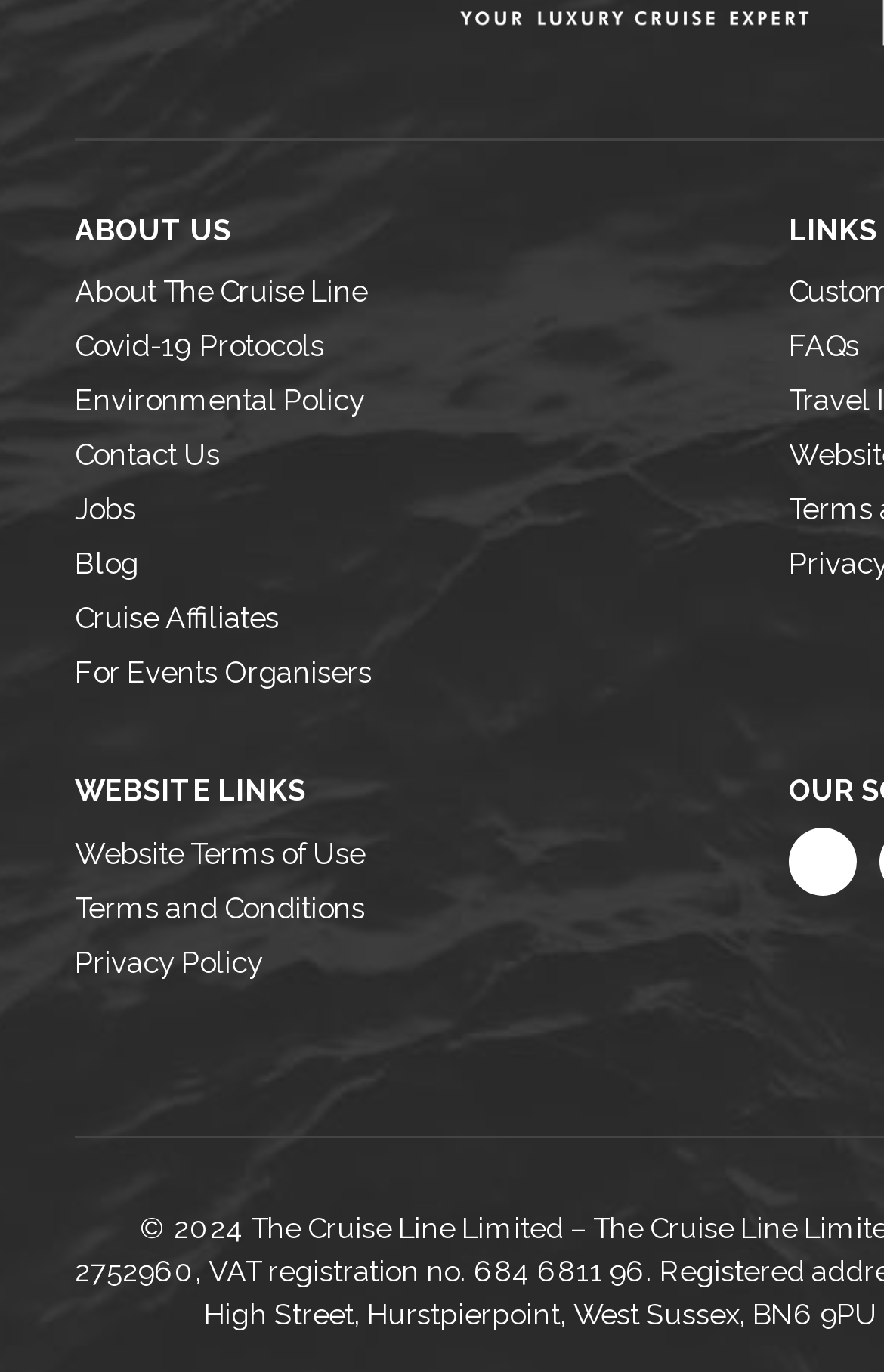Could you highlight the region that needs to be clicked to execute the instruction: "Check the environmental policy"?

[0.085, 0.273, 0.892, 0.313]